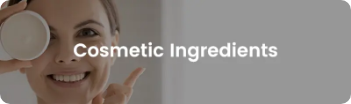What is the text overlay at the bottom of the image?
Answer the question with as much detail as you can, using the image as a reference.

The bold text 'Cosmetic Ingredients' overlays the bottom part of the image, highlighting a category likely related to skincare or beauty products, and suggesting an invitation to explore various ingredients used in cosmetics.